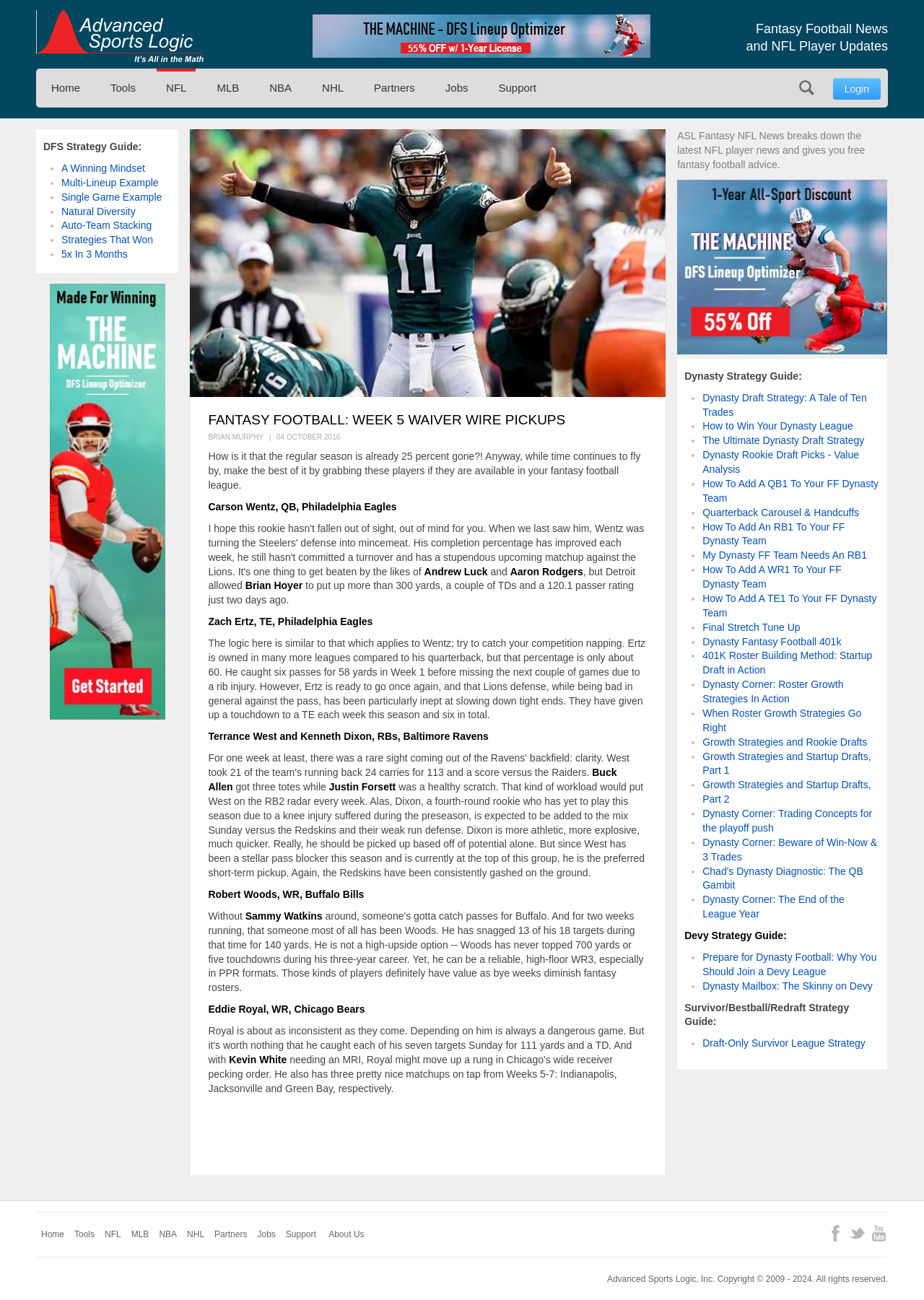What is the purpose of the 'Search' link?
Answer with a single word or short phrase according to what you see in the image.

To search the website